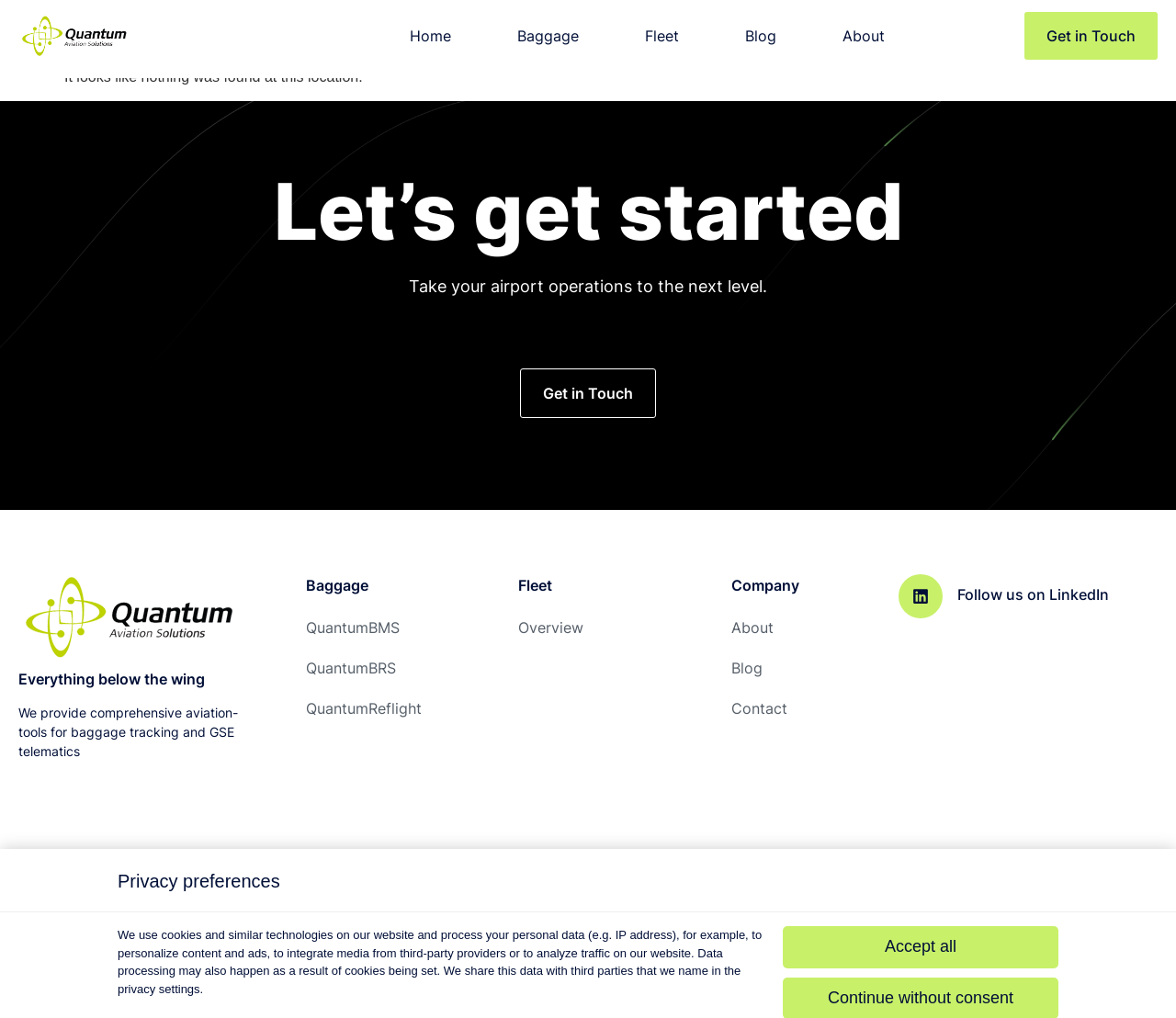What is the type of data processed by the website?
Use the information from the image to give a detailed answer to the question.

I found the text 'We use cookies and similar technologies on our website and process your personal data...'. This suggests that the website processes personal data.